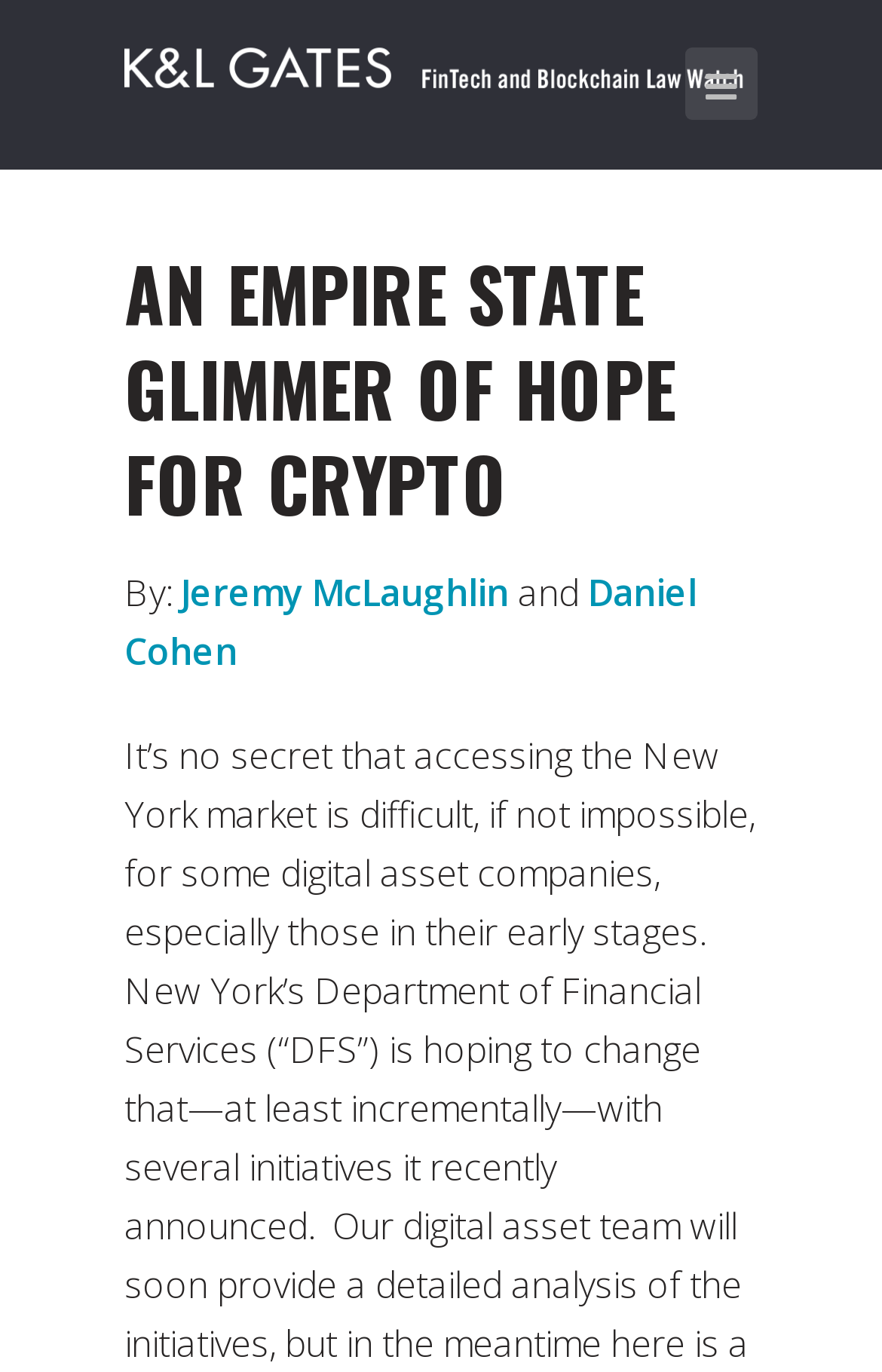Find the bounding box coordinates for the element described here: "title="mobile-btn"".

[0.777, 0.035, 0.859, 0.087]